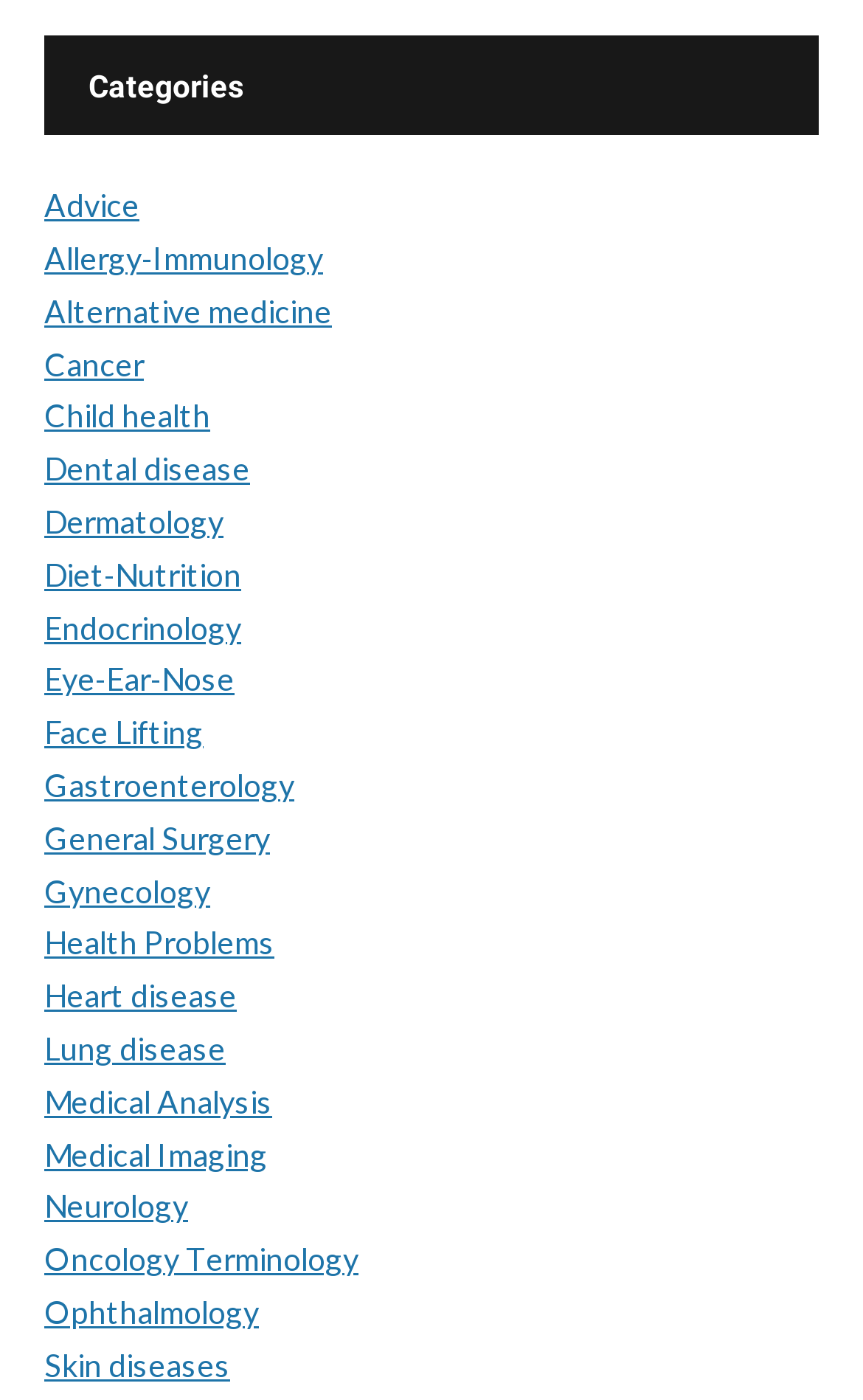Provide the bounding box coordinates of the HTML element this sentence describes: "Skin diseases".

[0.051, 0.961, 0.267, 0.988]